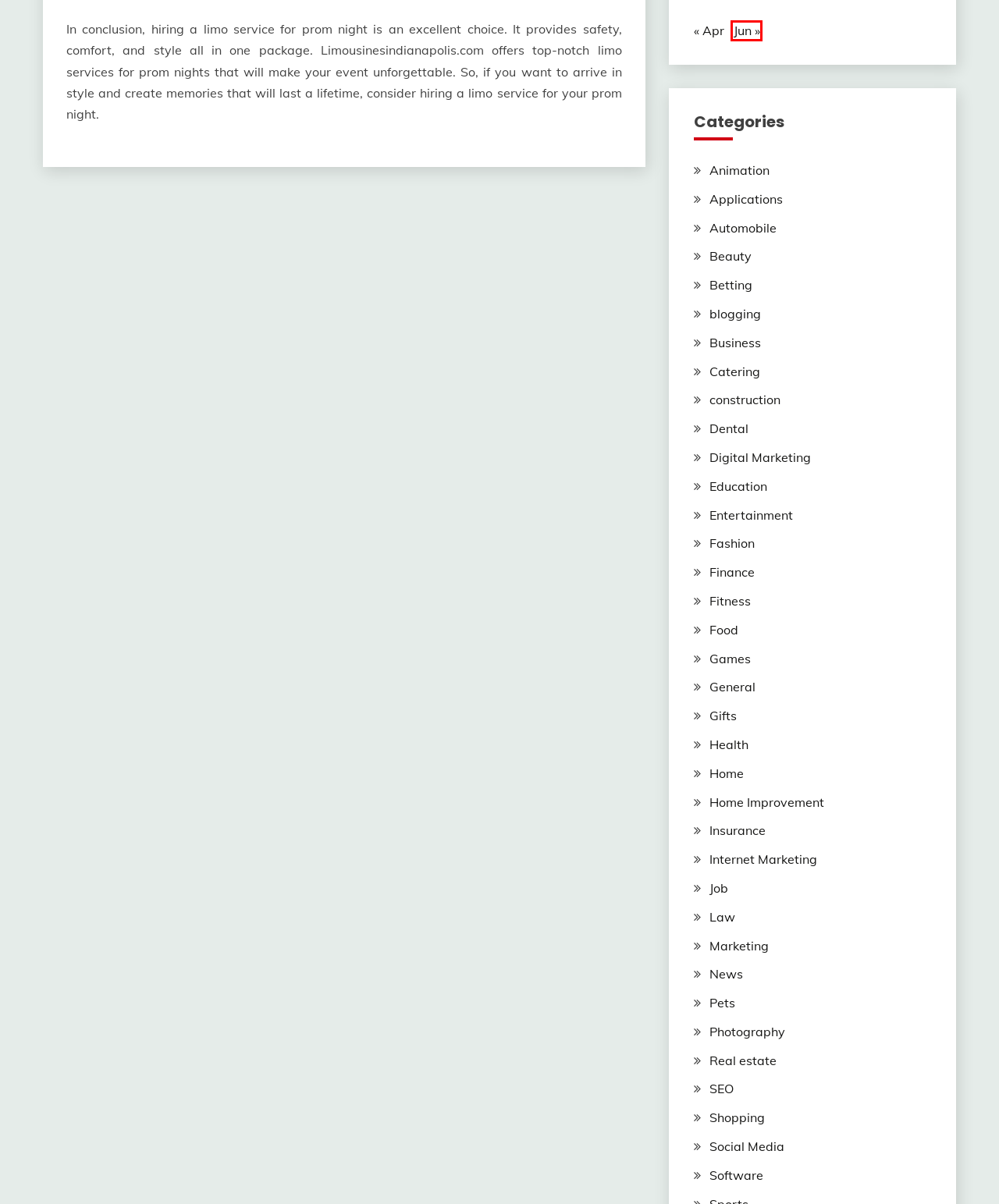Inspect the screenshot of a webpage with a red rectangle bounding box. Identify the webpage description that best corresponds to the new webpage after clicking the element inside the bounding box. Here are the candidates:
A. June 2023 – Hunt Valley Inn
B. Games – Hunt Valley Inn
C. Betting – Hunt Valley Inn
D. Job – Hunt Valley Inn
E. Pets – Hunt Valley Inn
F. Applications – Hunt Valley Inn
G. News – Hunt Valley Inn
H. Home – Hunt Valley Inn

A